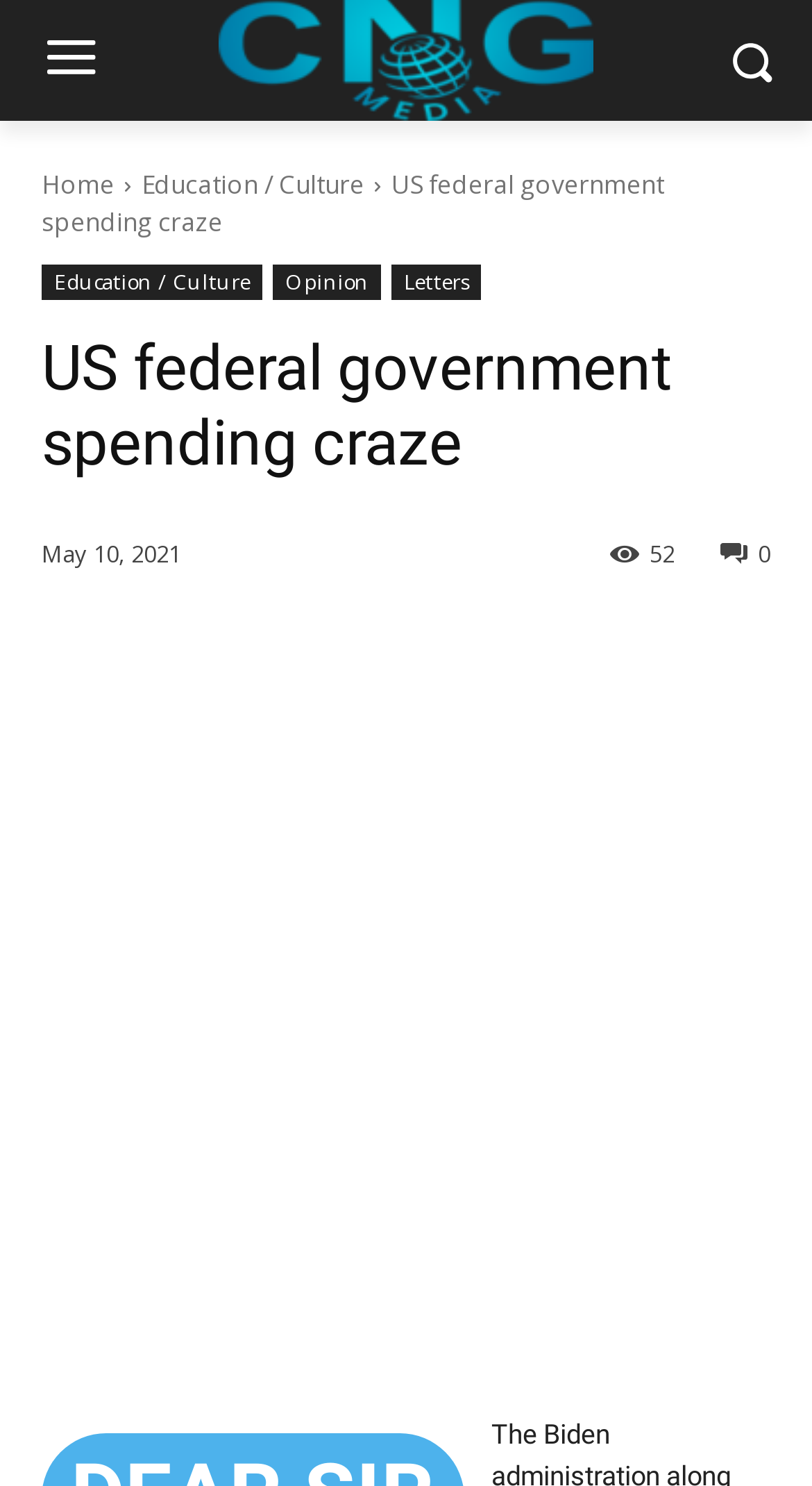Please identify the bounding box coordinates of where to click in order to follow the instruction: "read opinion articles".

[0.336, 0.178, 0.469, 0.202]